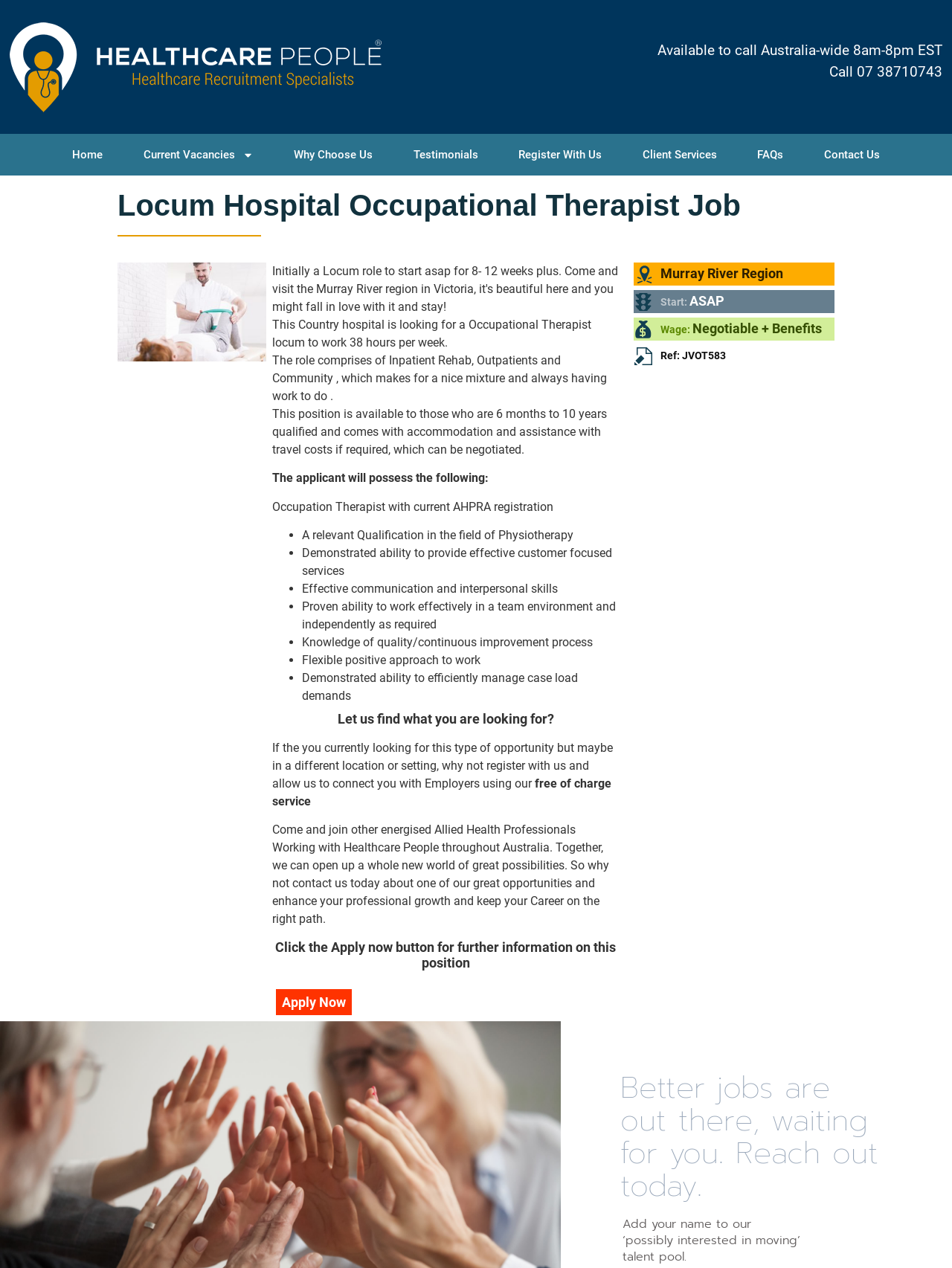Summarize the webpage in an elaborate manner.

This webpage is about a job posting for a Locum Hospital Occupational Therapist position. At the top of the page, there is a logo image of "Healthcare People" and a phone number with a call-to-action to call for assistance. Below the logo, there is a navigation menu with links to "Home", "Current Vacancies", "Why Choose Us", "Testimonials", "Register With Us", "Client Services", "FAQs", and "Contact Us".

The main content of the page is divided into sections. The first section has a heading "Locum Hospital Occupational Therapist Job" and describes the job requirements, including the work hours, role, and qualifications. The job description is followed by a list of requirements, including AHPRA registration, relevant qualifications, customer-focused services, effective communication, and teamwork skills.

Below the job description, there is a section with a heading "Let us find what you are looking for?" that encourages users to register with the company to find job opportunities. This section is followed by a paragraph of text that promotes the company's services and encourages users to contact them.

The next section has a heading "Click the Apply now button for further information on this position" and provides details about the job location, start date, wage, and reference number. There is an "Apply Now" button below this section.

At the bottom of the page, there is a heading "Better jobs are out there, waiting for you. Reach out today." and a call-to-action to add one's name to the company's talent pool.